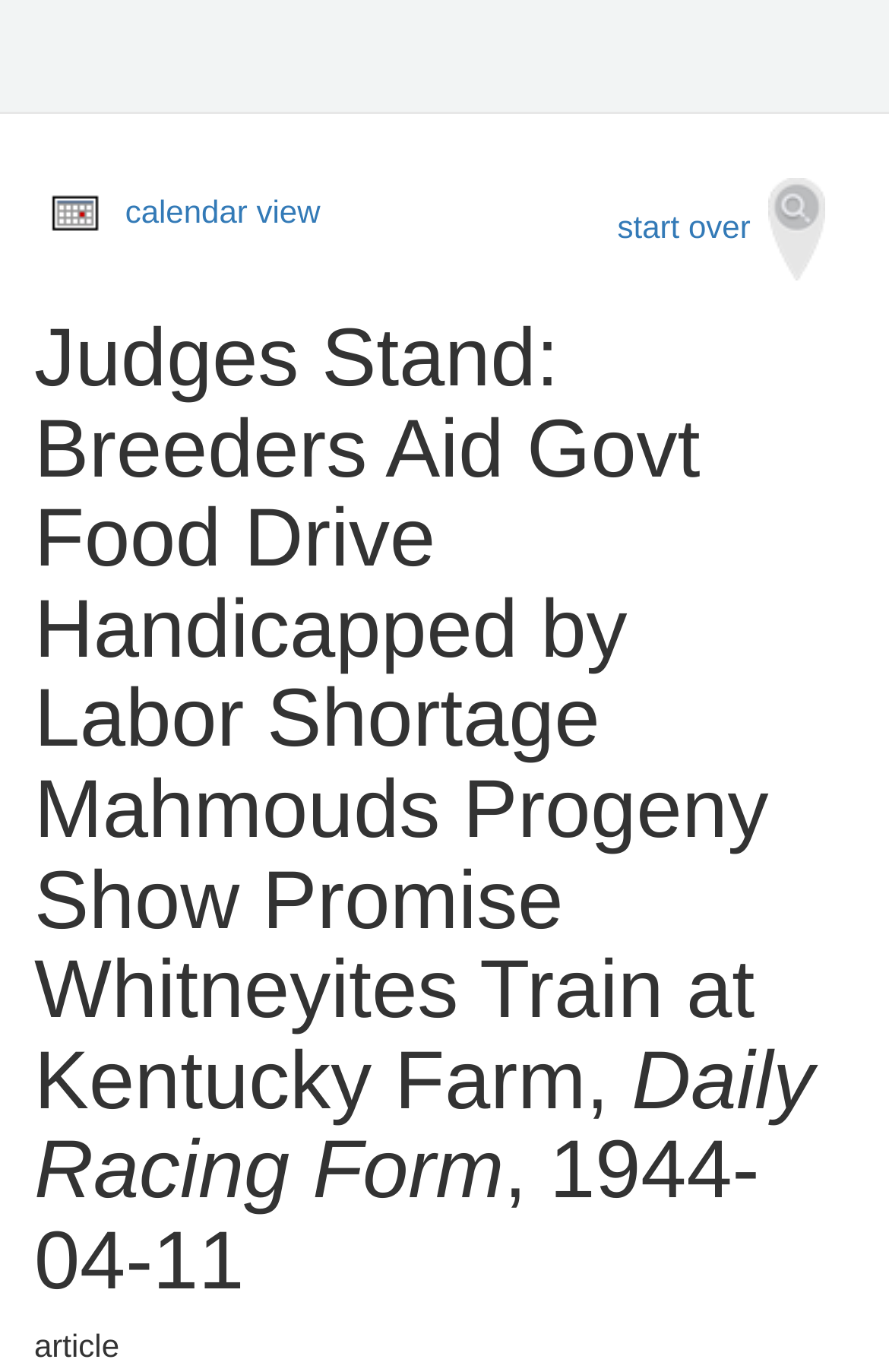Locate and generate the text content of the webpage's heading.

Judges Stand: Breeders Aid Govt Food Drive Handicapped by Labor Shortage Mahmouds Progeny Show Promise Whitneyites Train at Kentucky Farm, Daily Racing Form, 1944-04-11